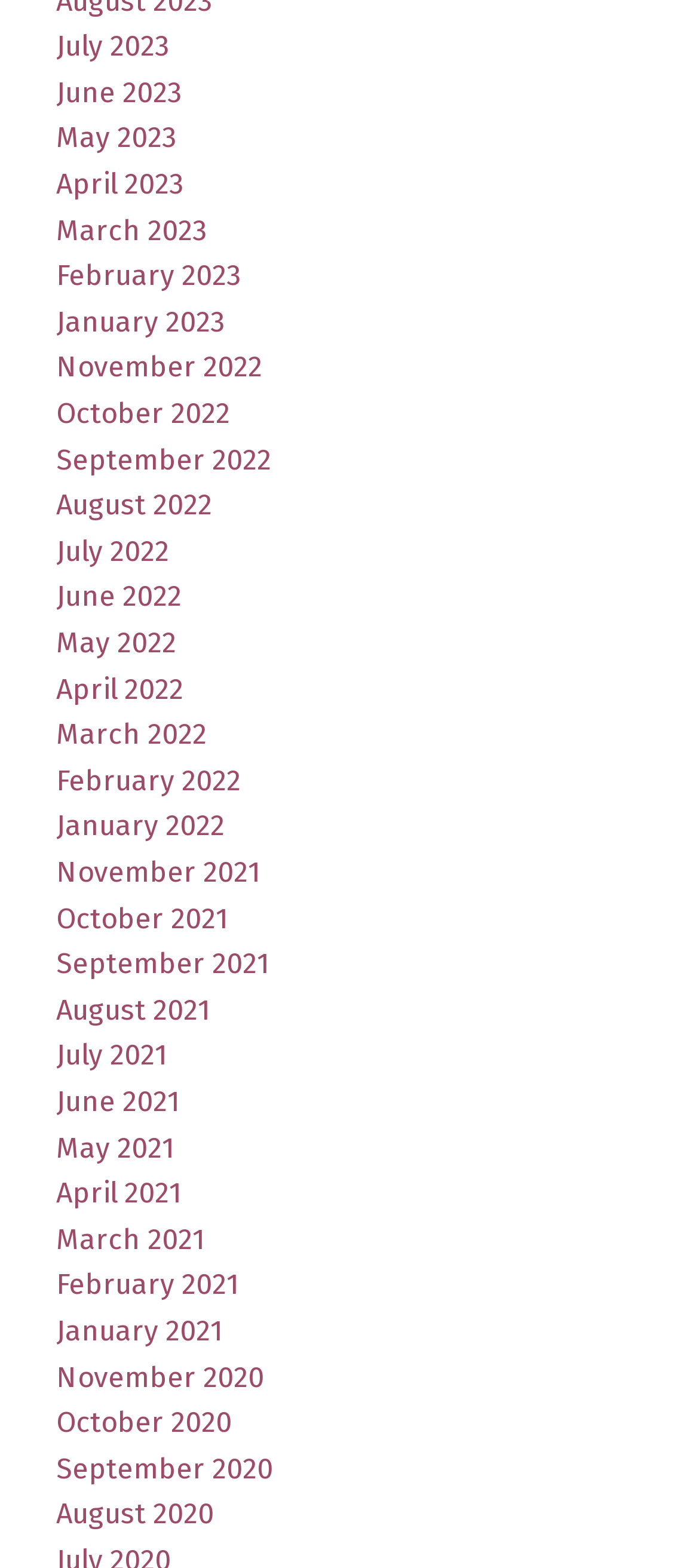What is the latest month listed on the webpage?
Look at the screenshot and provide an in-depth answer.

I looked at the list of links on the webpage and found that the first link is 'July 2023', which is the latest month listed.